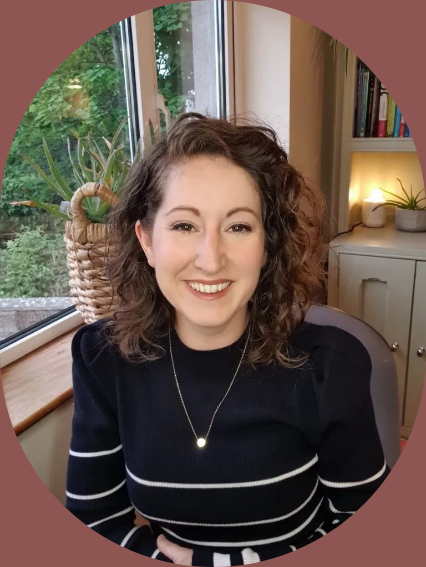Illustrate the image with a detailed caption.

The image features a smiling woman sitting in an inviting setting that showcases both greenery and cozy decor. She has curly hair and wears a stylish black and white striped sweater, accessorized with a delicate necklace. The background reveals a window that allows natural light to fill the space, enhancing the warm atmosphere. To her left, a wicker plant holder with a lush green plant adds a touch of nature. The image conveys a sense of approachability and warmth, suitable for someone in a health coaching profession, as indicated by the context of the webpage suggesting consultations and personal health guidance. This profile image belongs to Sinead Kelly, a health coach inviting individuals to engage in a healthier lifestyle and explore her offerings.